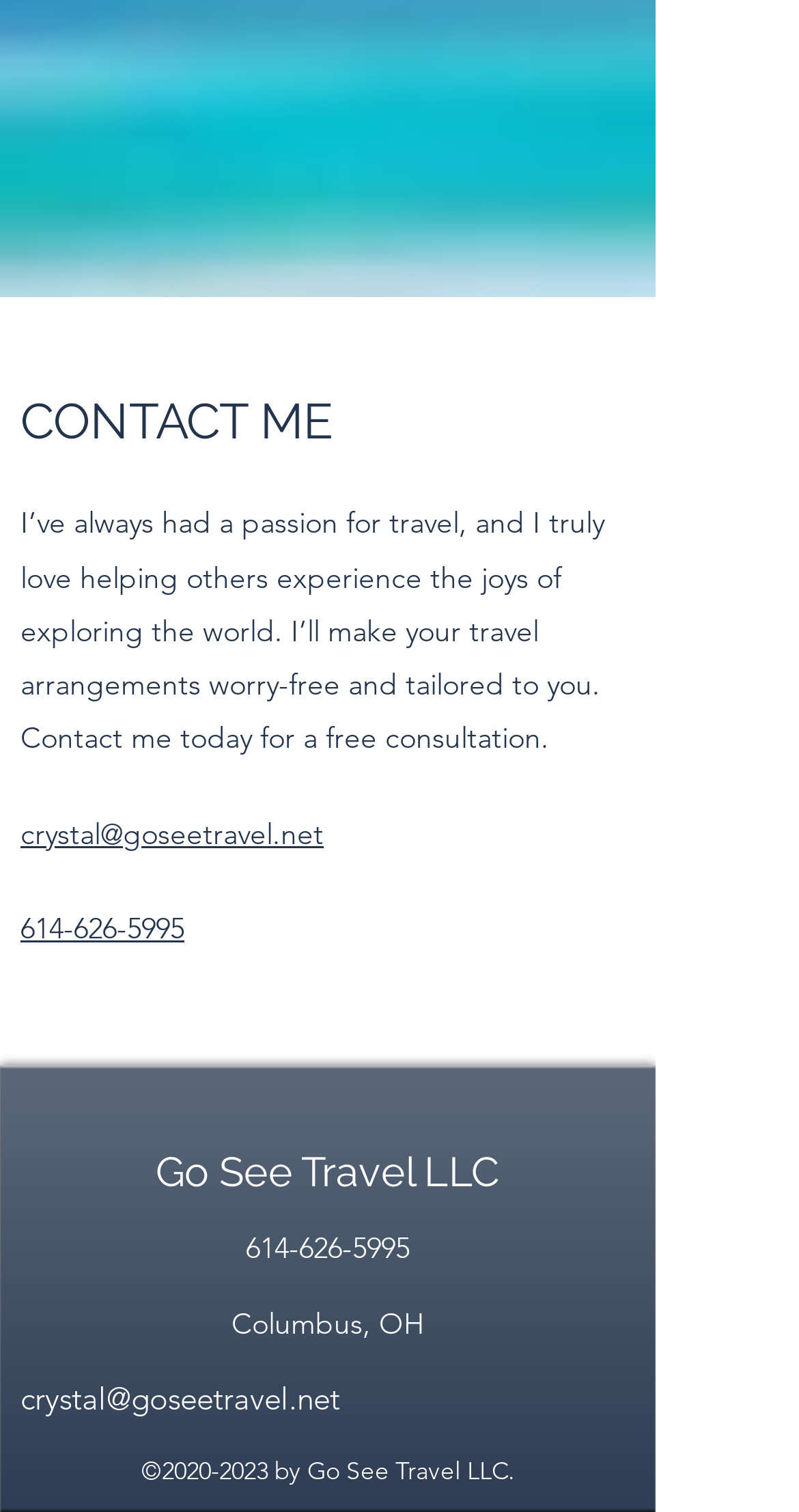What is the copyright year?
Look at the screenshot and respond with one word or a short phrase.

2020-2023